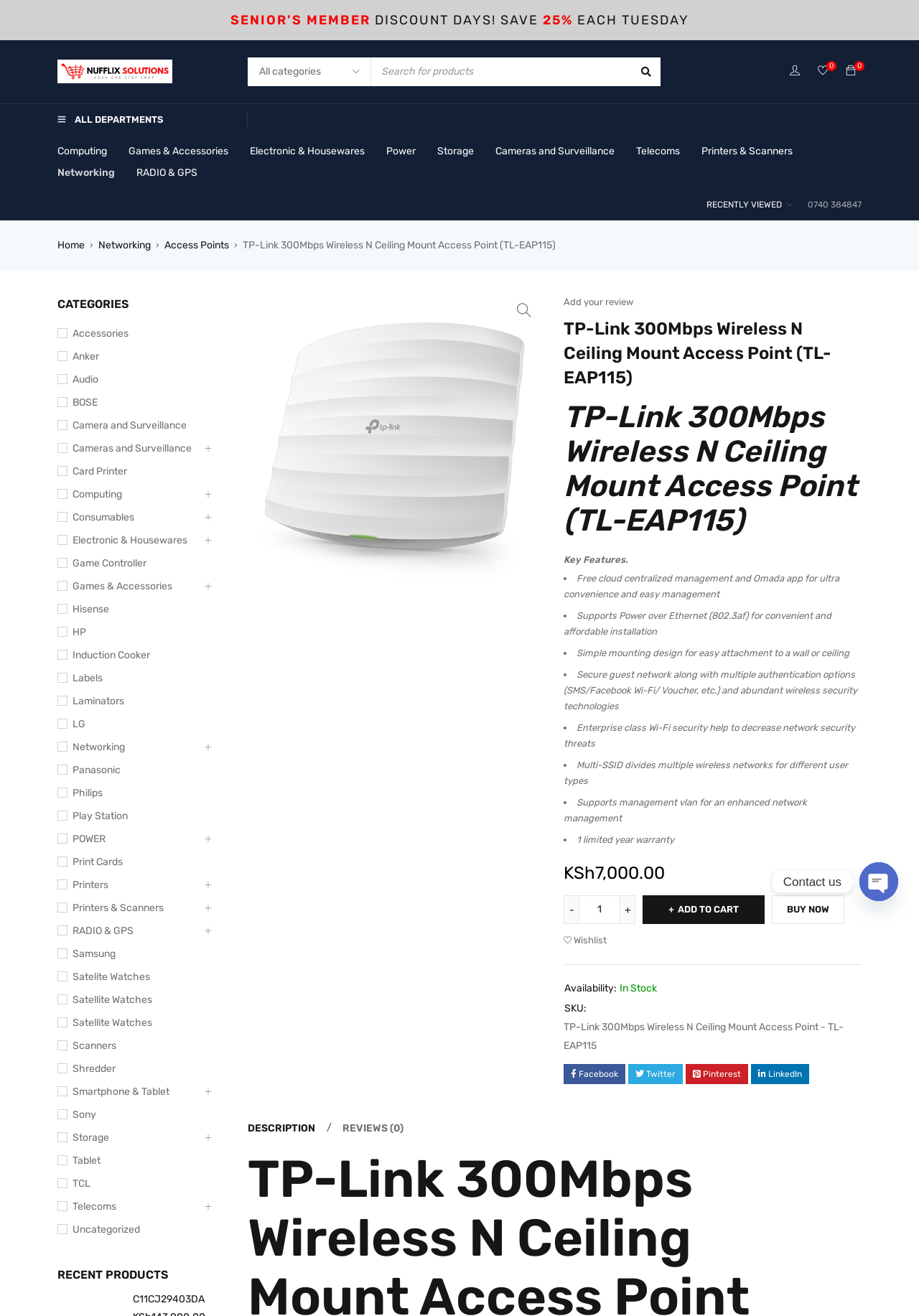Please determine the bounding box coordinates of the section I need to click to accomplish this instruction: "Call Nufflix".

[0.879, 0.152, 0.938, 0.159]